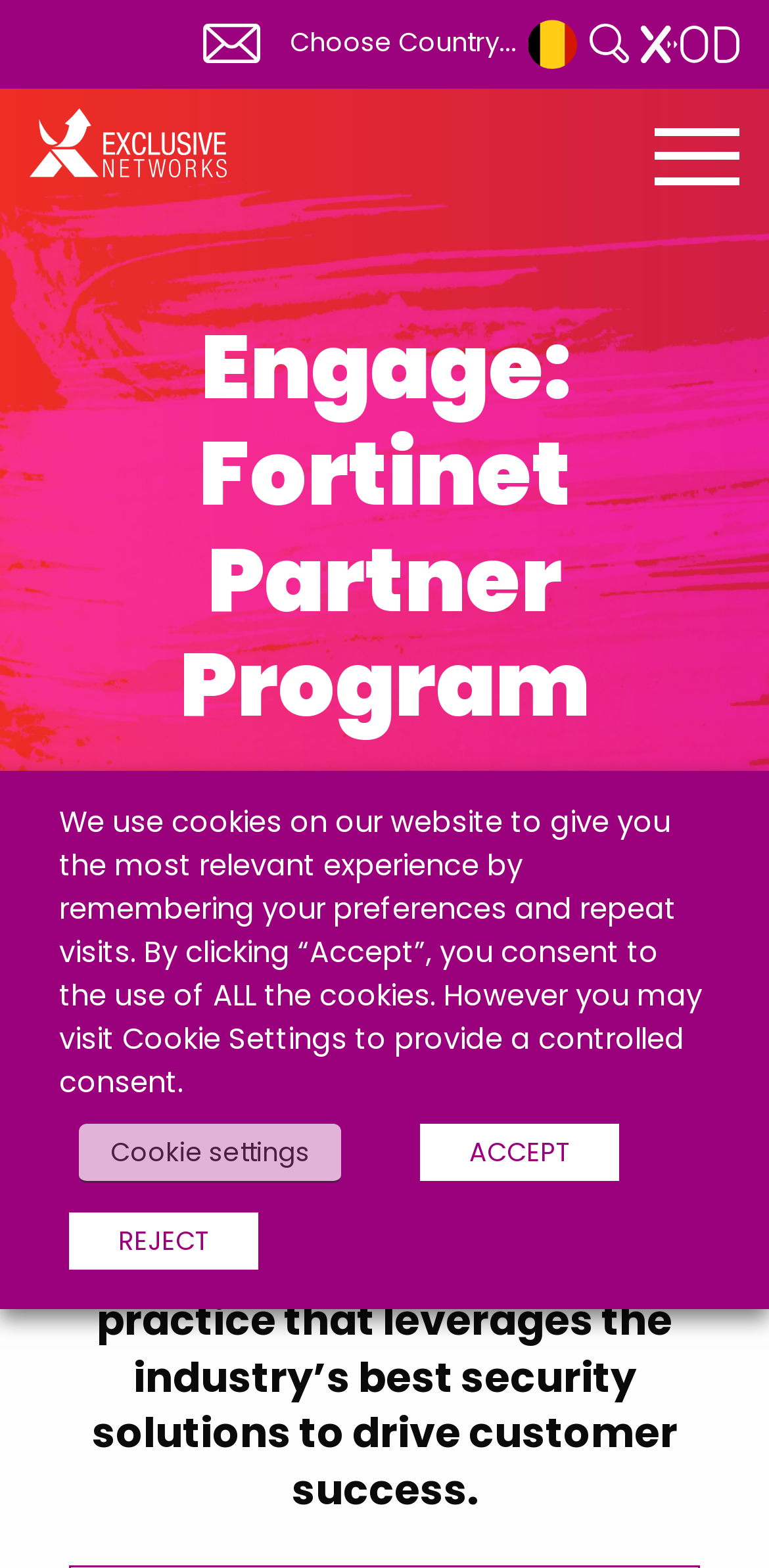Use the details in the image to answer the question thoroughly: 
How many images are associated with the links on the webpage?

I counted the number of image elements that are associated with the links on the webpage, and there are 24 images.